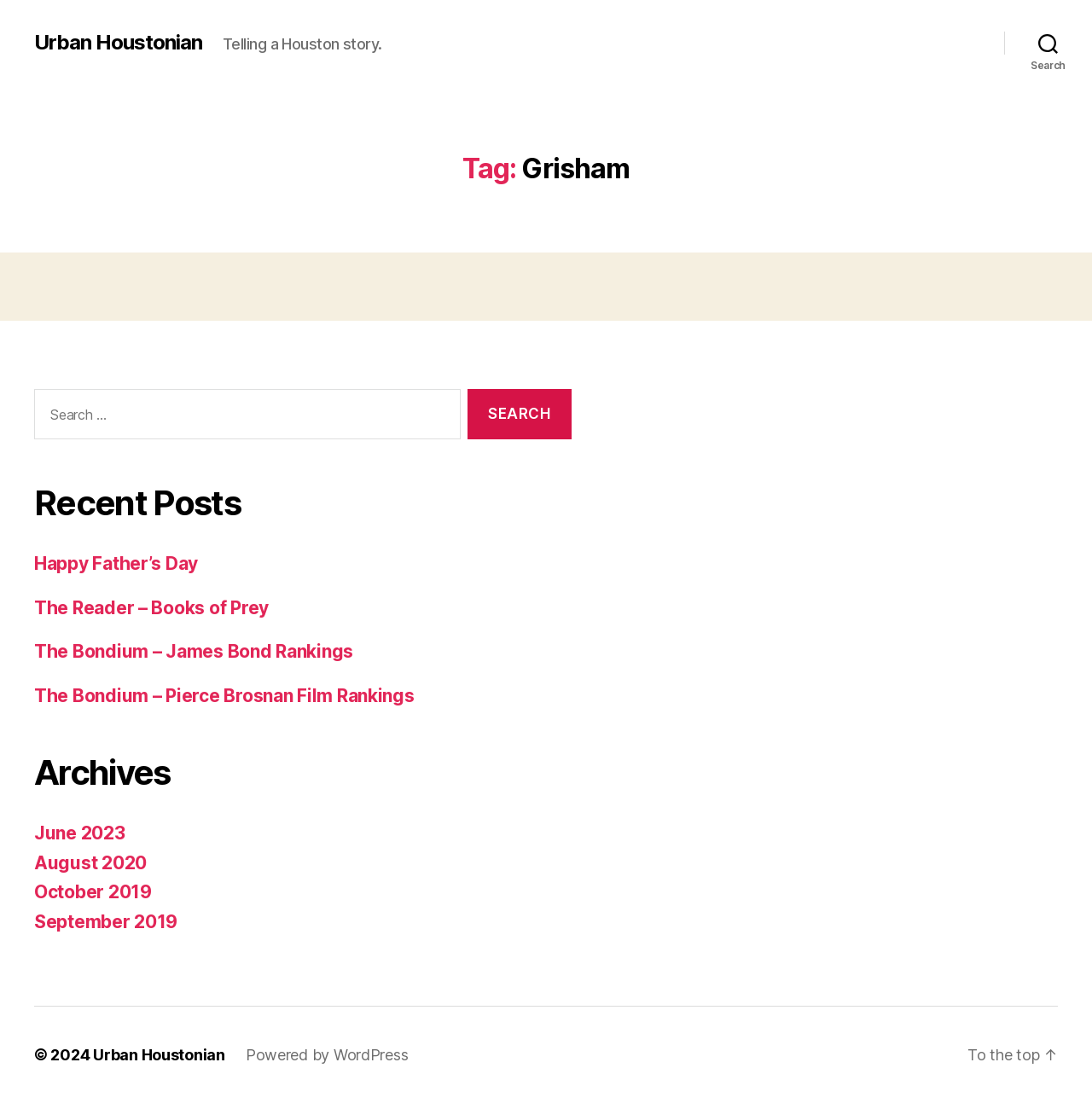Find and provide the bounding box coordinates for the UI element described here: "Happy Father’s Day". The coordinates should be given as four float numbers between 0 and 1: [left, top, right, bottom].

[0.031, 0.501, 0.181, 0.521]